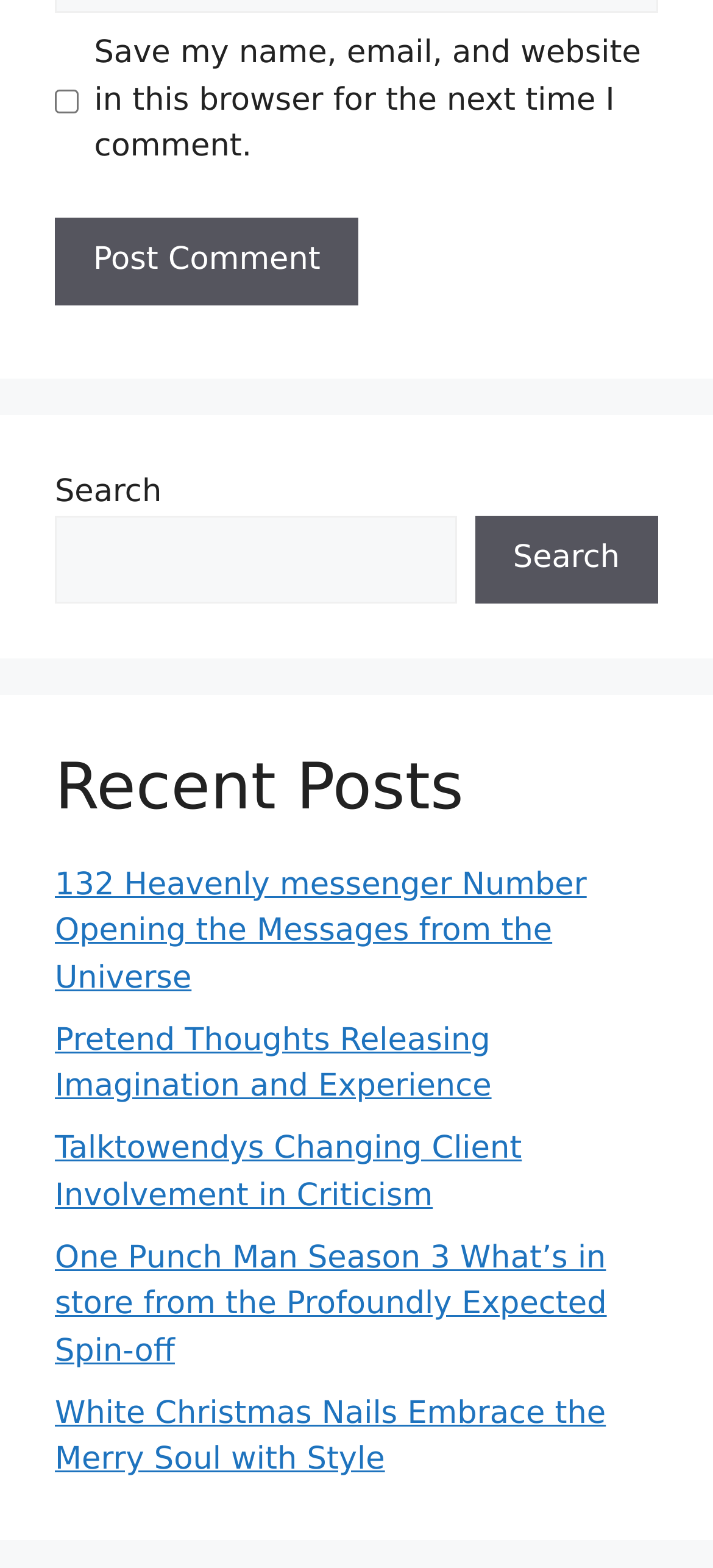What is the purpose of the button 'Post Comment'?
From the image, respond with a single word or phrase.

To post a comment